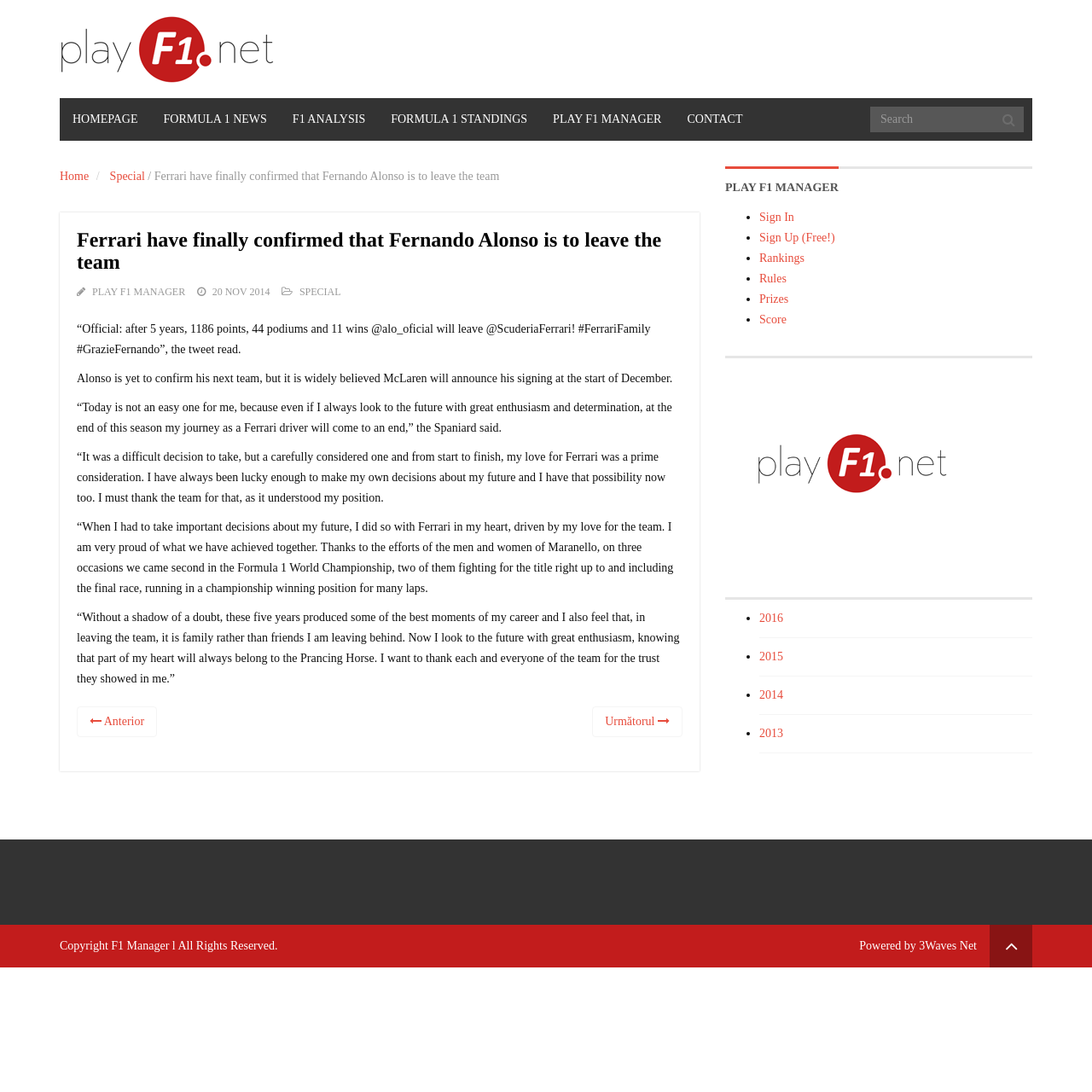Please provide the bounding box coordinates for the element that needs to be clicked to perform the instruction: "Read the article". The coordinates must consist of four float numbers between 0 and 1, formatted as [left, top, right, bottom].

[0.07, 0.21, 0.625, 0.276]